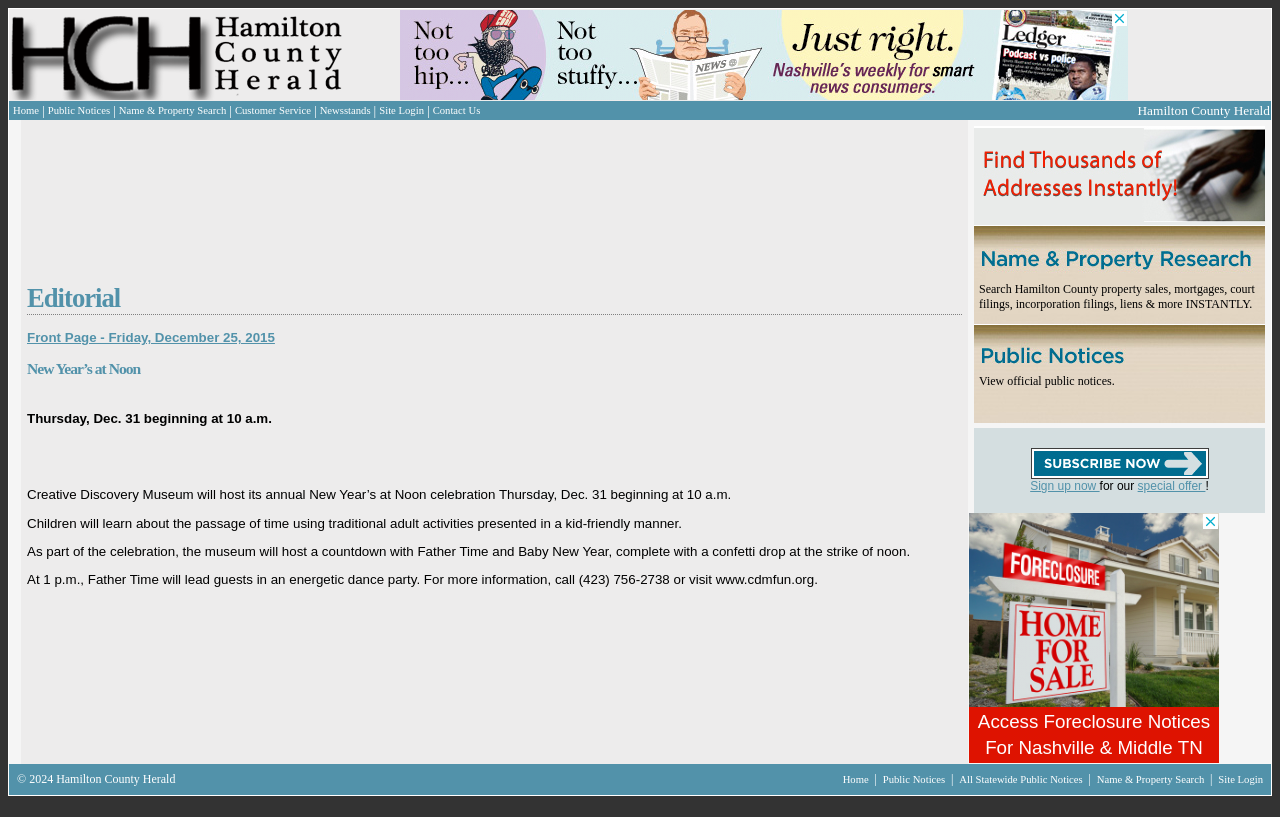Provide the bounding box coordinates of the HTML element described by the text: "Site Login".

[0.952, 0.947, 0.987, 0.961]